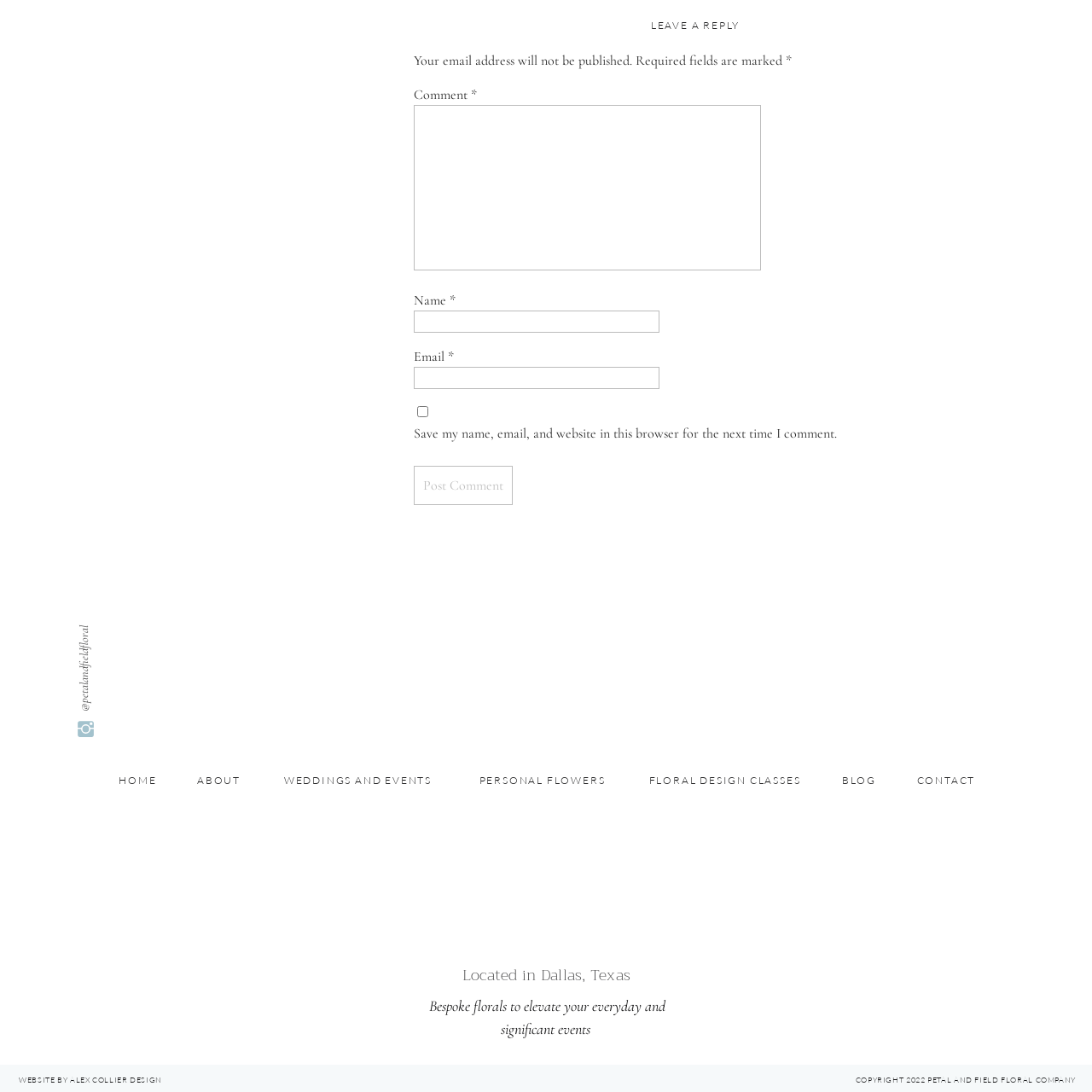Where is the image icon positioned?
Concentrate on the image bordered by the red bounding box and offer a comprehensive response based on the image details.

The image icon is positioned within a section that highlights recent posts, which suggests that it is intended to enhance the user experience by inviting visitors to explore curated floral inspirations through visually engaging content.